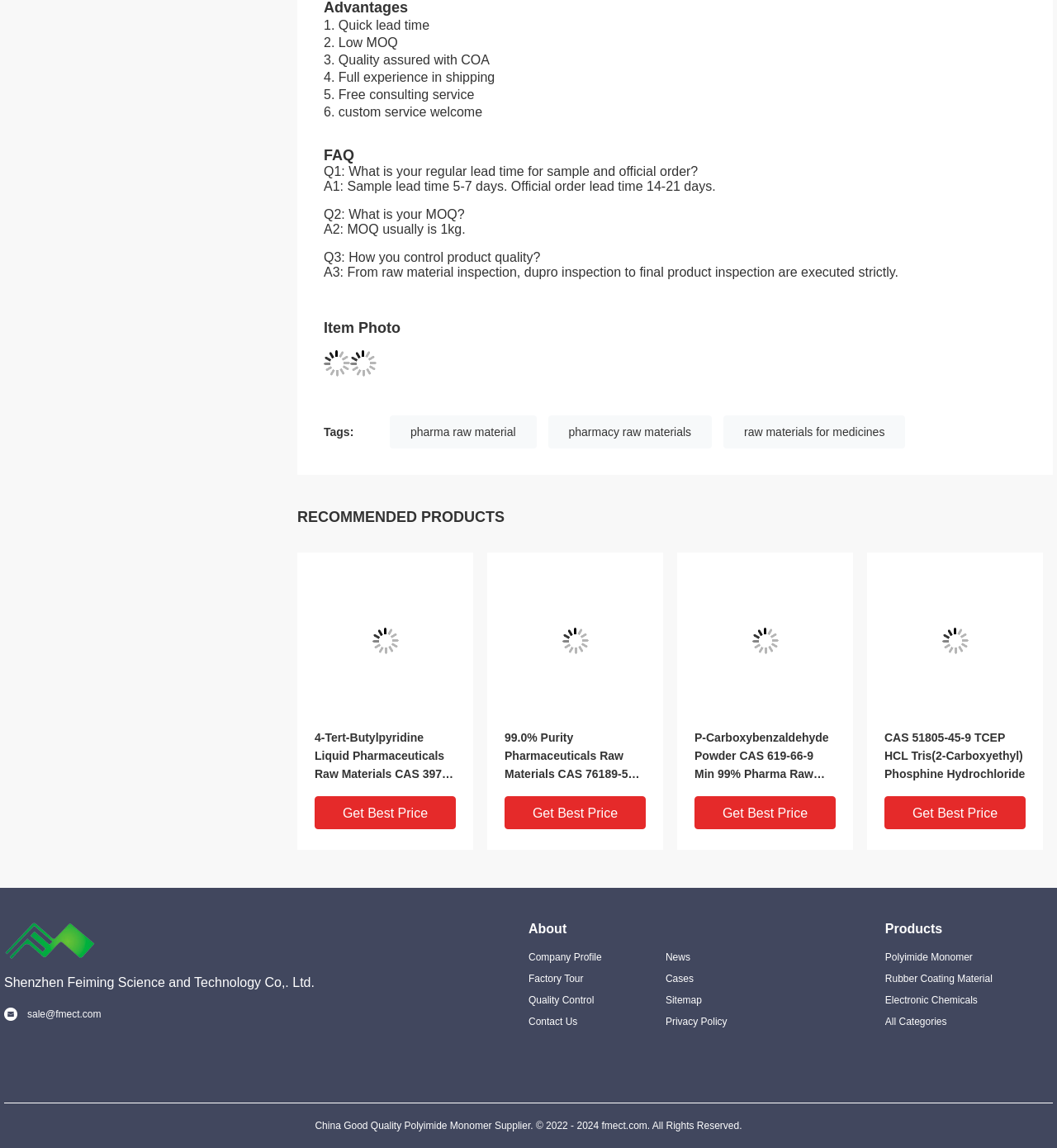Determine the bounding box coordinates for the area you should click to complete the following instruction: "click the 'Get Best Price' button".

[0.298, 0.694, 0.431, 0.722]